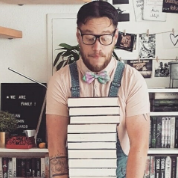Please give a short response to the question using one word or a phrase:
What is the ambiance of the setting?

Cozy and intellectual